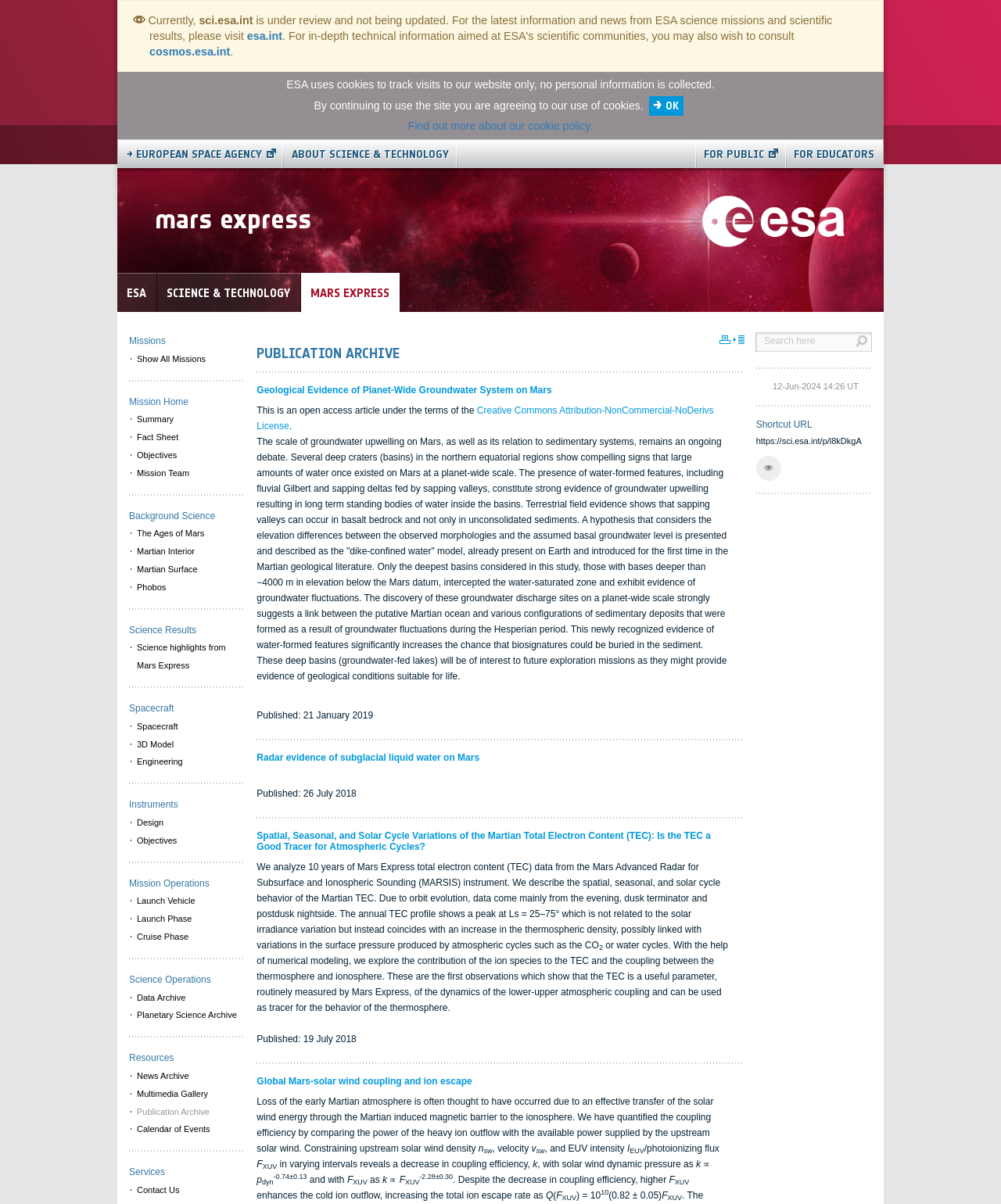Answer the question in one word or a short phrase:
What is the purpose of the Mars Express mission?

To study Mars